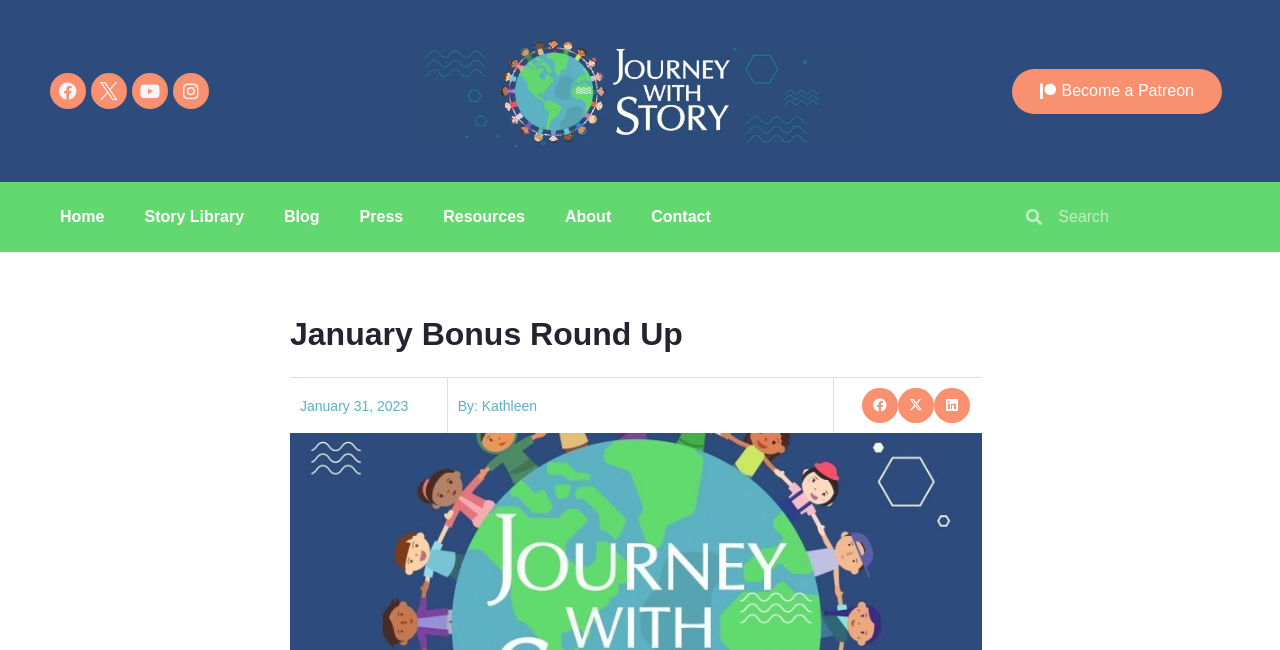What is the date of the current post?
Refer to the image and provide a one-word or short phrase answer.

January 31, 2023